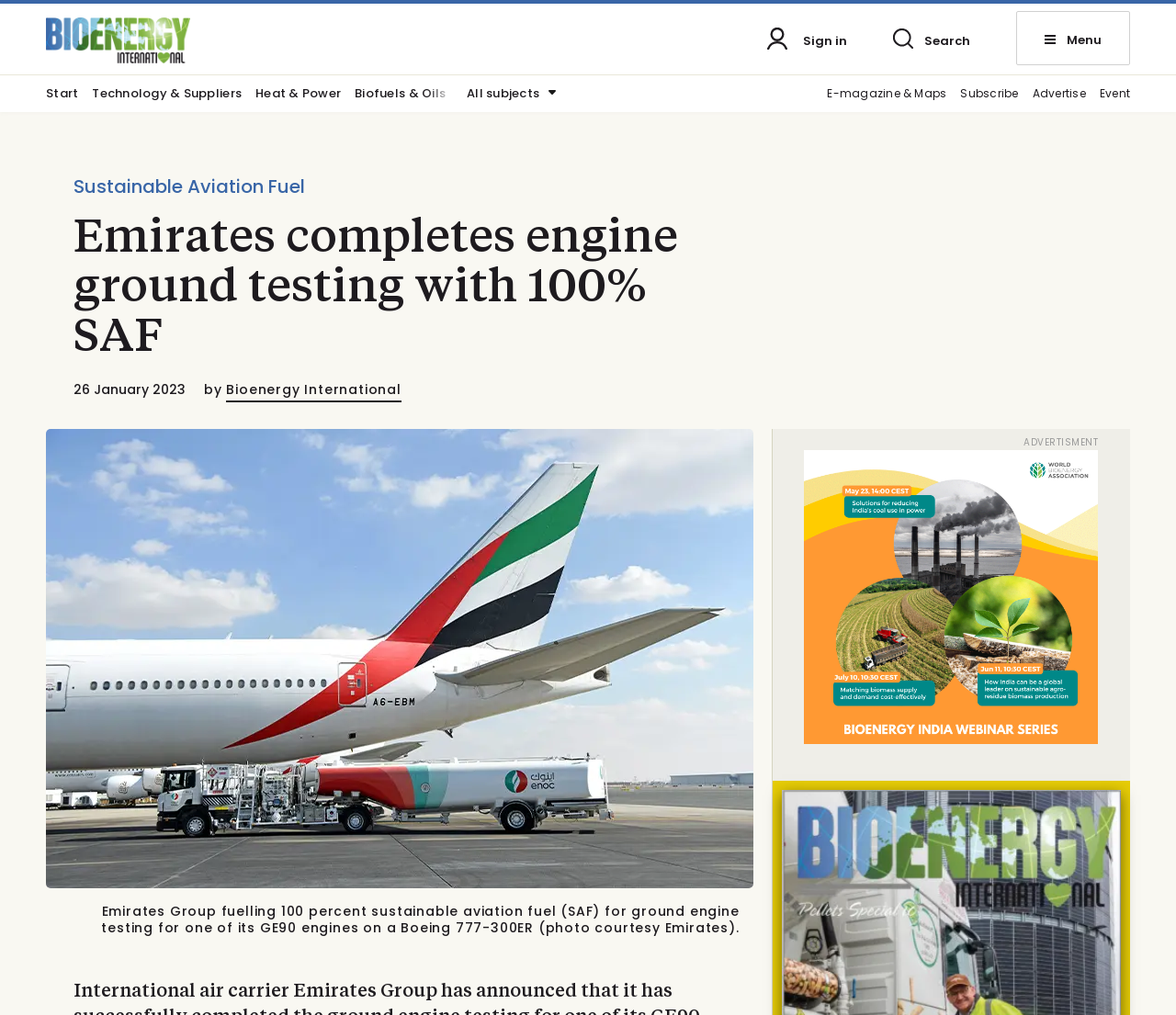Please find the bounding box for the UI component described as follows: "alt="Bioenergy International"".

[0.039, 0.017, 0.162, 0.062]